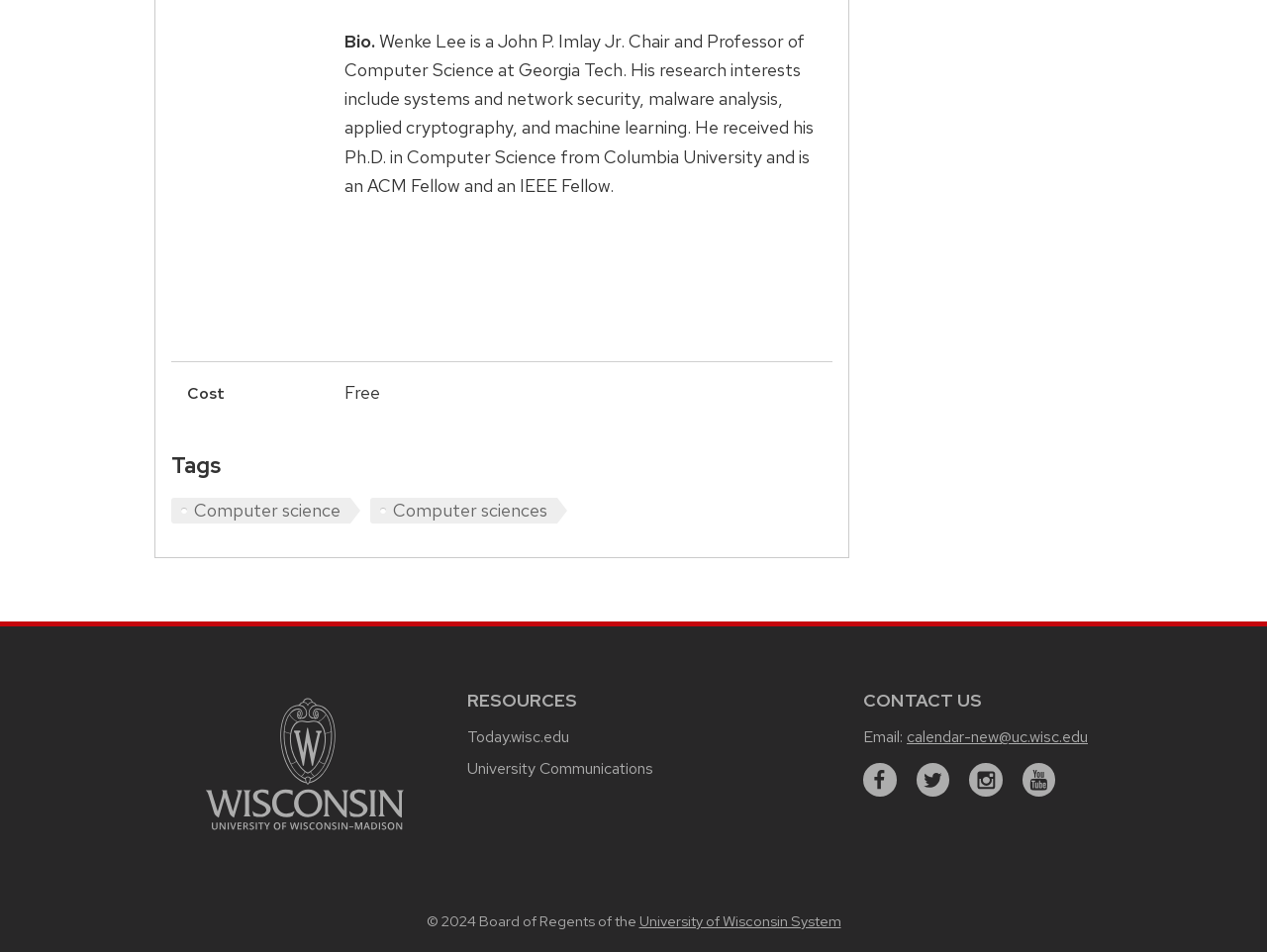Determine the bounding box coordinates of the area to click in order to meet this instruction: "Visit the university website".

[0.162, 0.864, 0.319, 0.886]